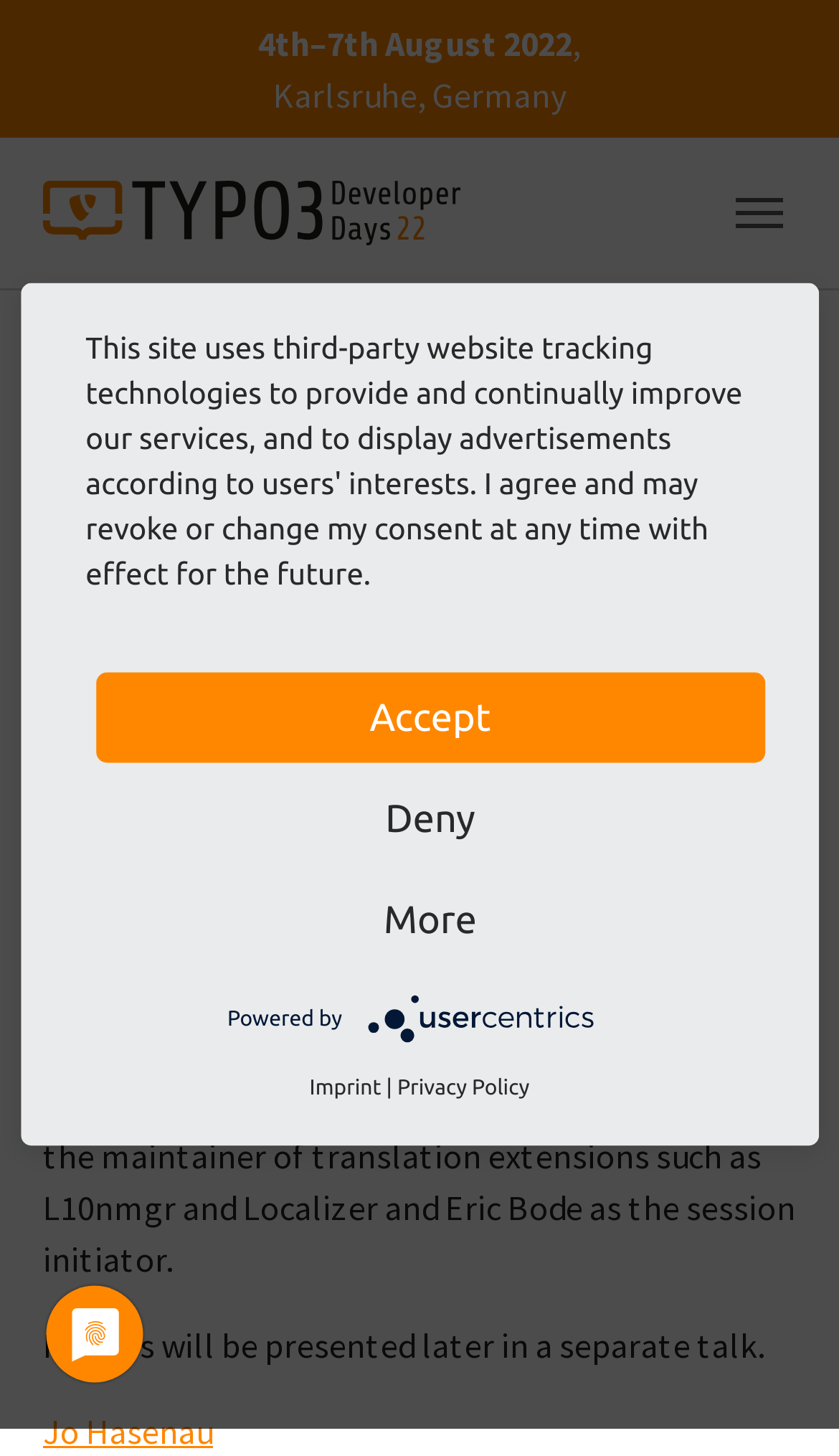Please predict the bounding box coordinates of the element's region where a click is necessary to complete the following instruction: "Click the t3dd22 logo". The coordinates should be represented by four float numbers between 0 and 1, i.e., [left, top, right, bottom].

[0.051, 0.117, 0.547, 0.175]